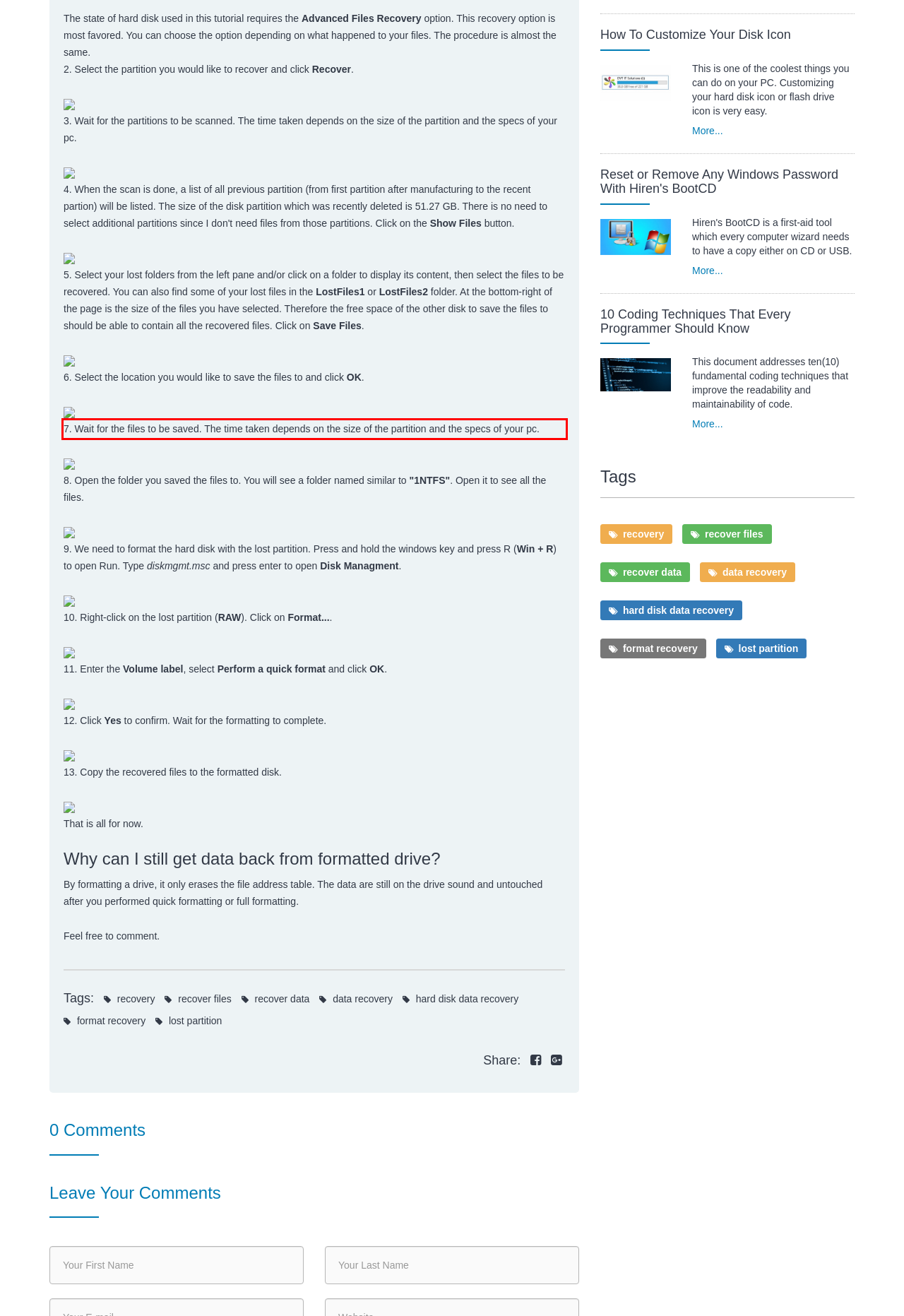In the given screenshot, locate the red bounding box and extract the text content from within it.

7. Wait for the files to be saved. The time taken depends on the size of the partition and the specs of your pc.